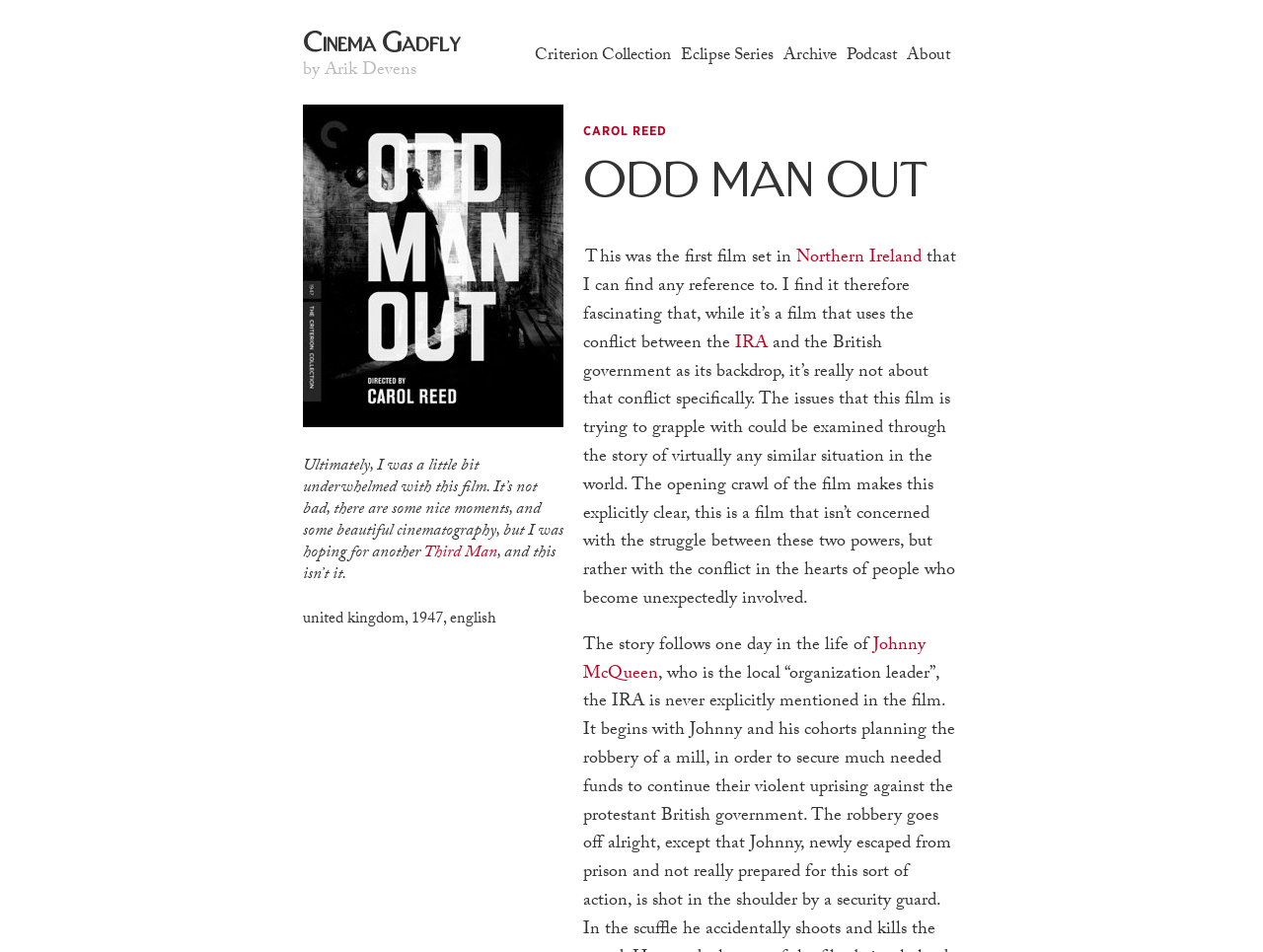Where is the film set?
From the screenshot, supply a one-word or short-phrase answer.

Northern Ireland